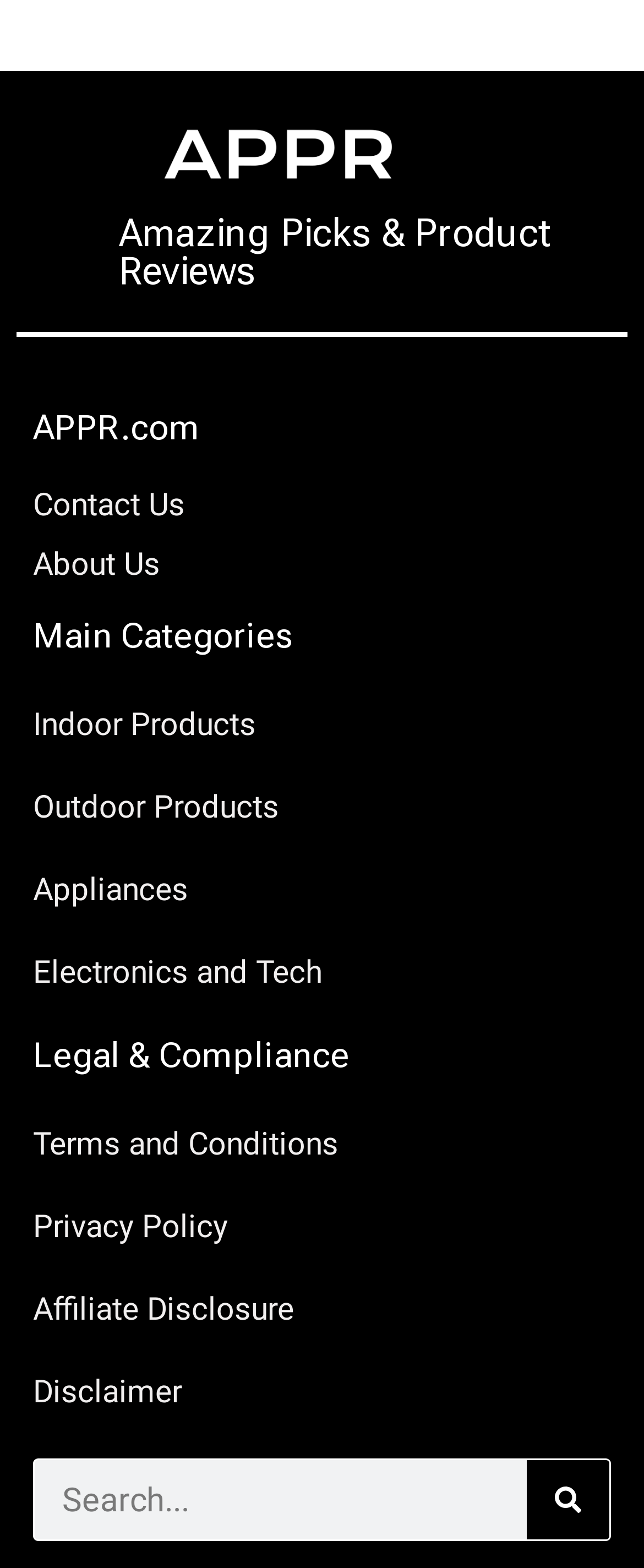Show the bounding box coordinates of the element that should be clicked to complete the task: "Call the phone number".

None